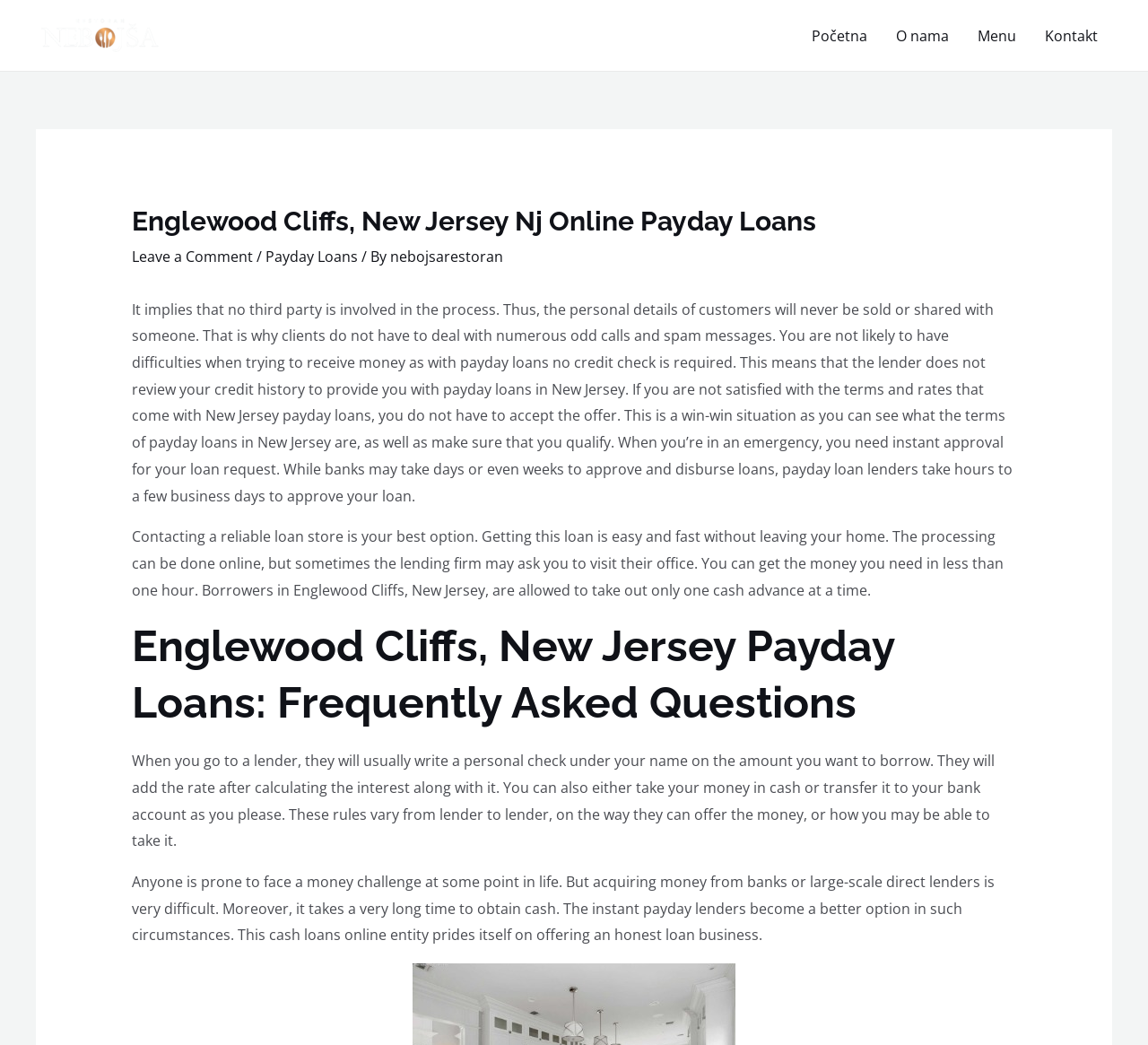Predict the bounding box coordinates of the UI element that matches this description: "Leave a Comment". The coordinates should be in the format [left, top, right, bottom] with each value between 0 and 1.

[0.115, 0.236, 0.22, 0.255]